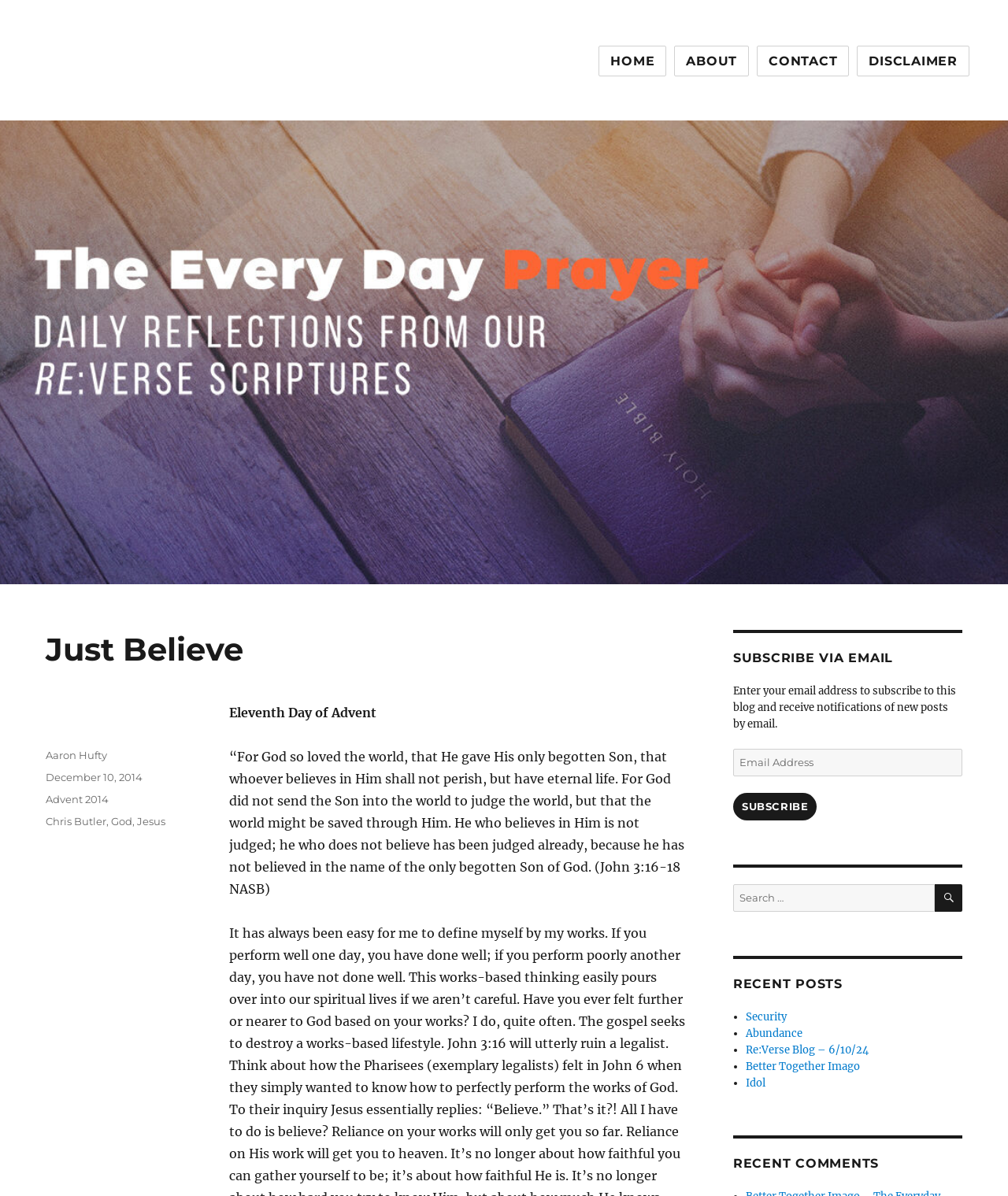Provide the bounding box coordinates of the HTML element described as: "Aaron Hufty". The bounding box coordinates should be four float numbers between 0 and 1, i.e., [left, top, right, bottom].

[0.045, 0.626, 0.106, 0.636]